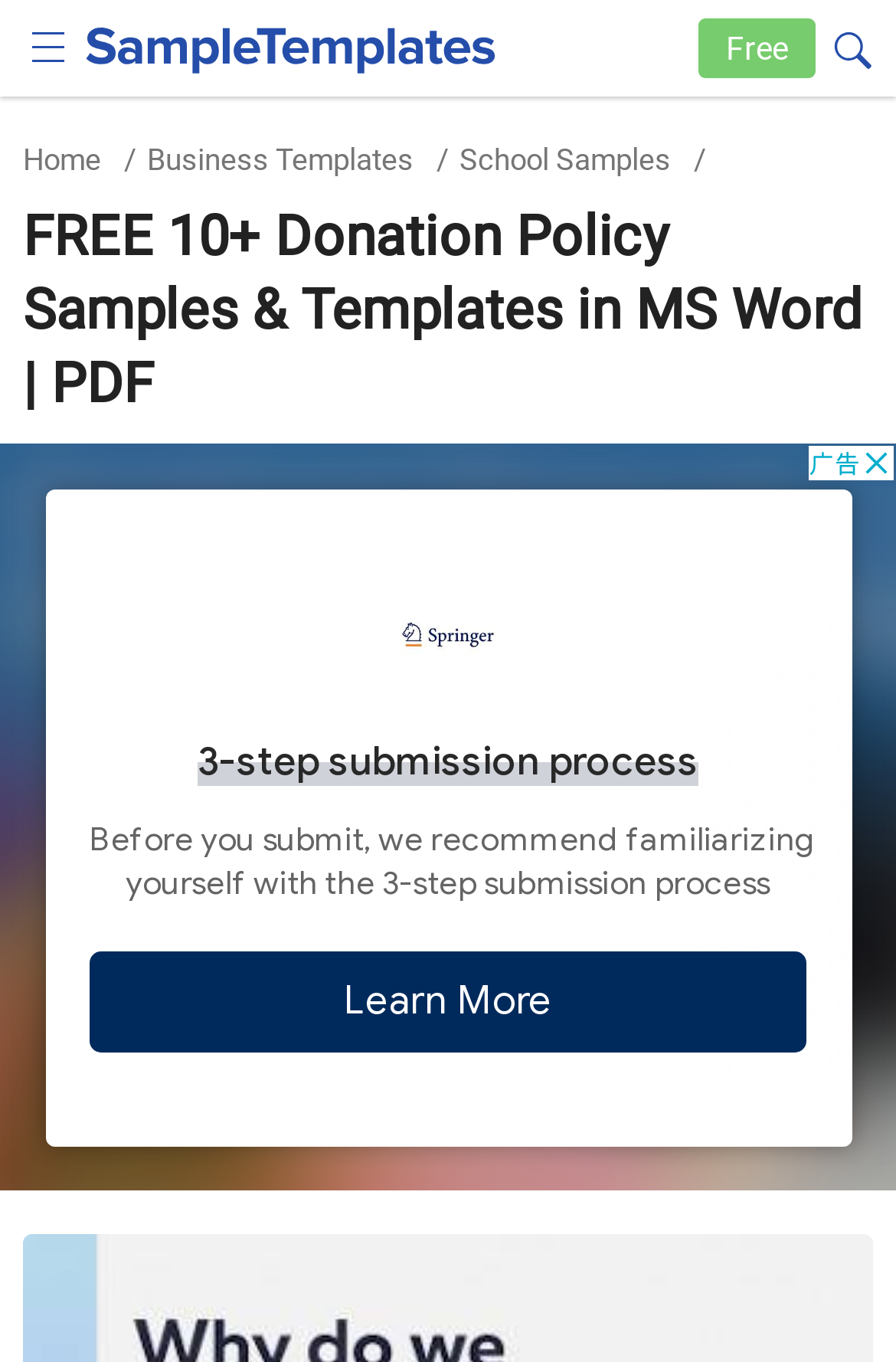Using the image as a reference, answer the following question in as much detail as possible:
What type of templates are available on this website?

Based on the webpage's content, specifically the main heading 'FREE 10+ Donation Policy Samples & Templates in MS Word | PDF', it can be inferred that the website provides templates related to donation policies.